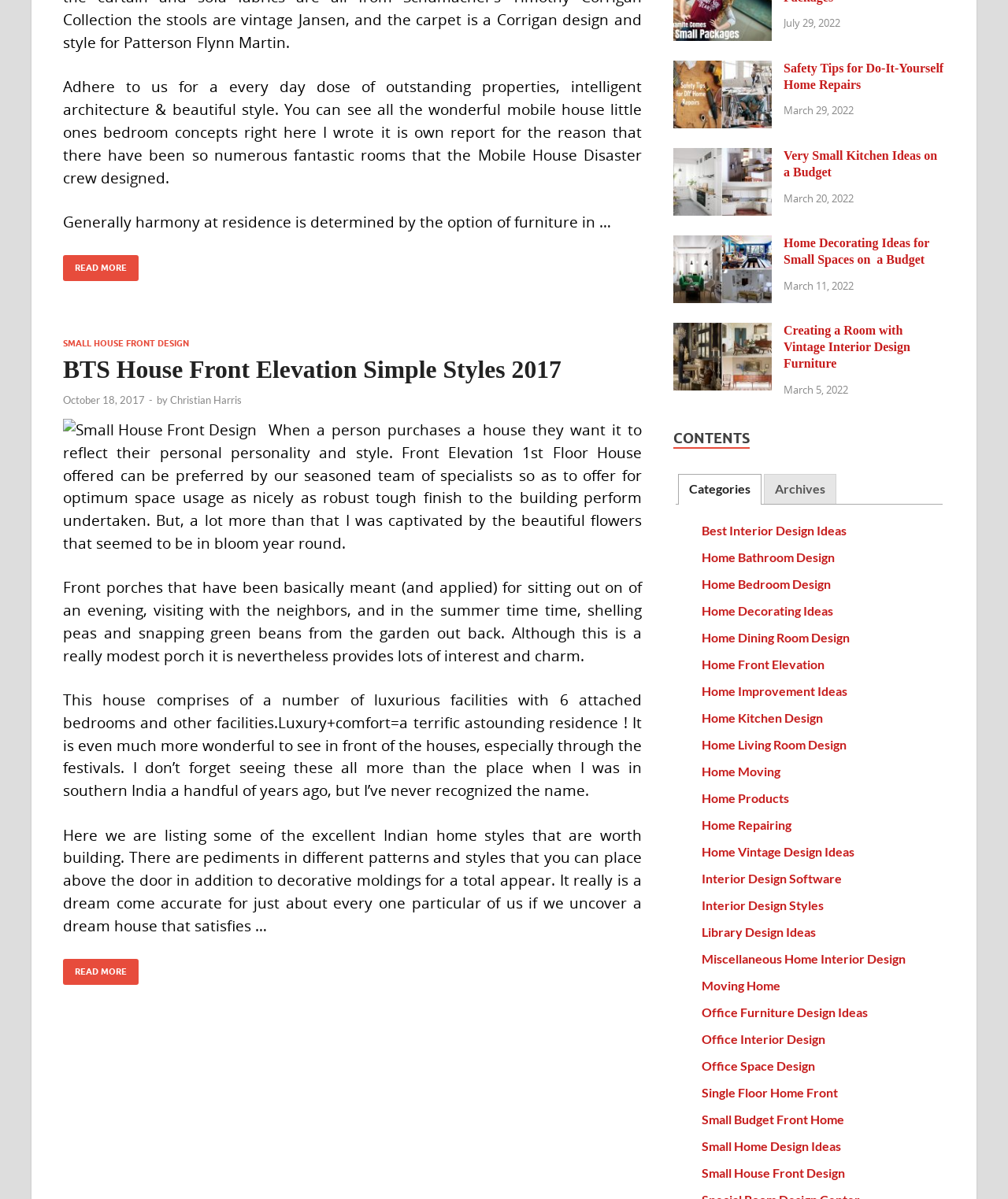What is the main topic of this webpage?
Look at the screenshot and provide an in-depth answer.

Based on the content of the webpage, including the text and images, it appears that the main topic is home design and architecture, with various articles and ideas related to home interior design, decoration, and renovation.